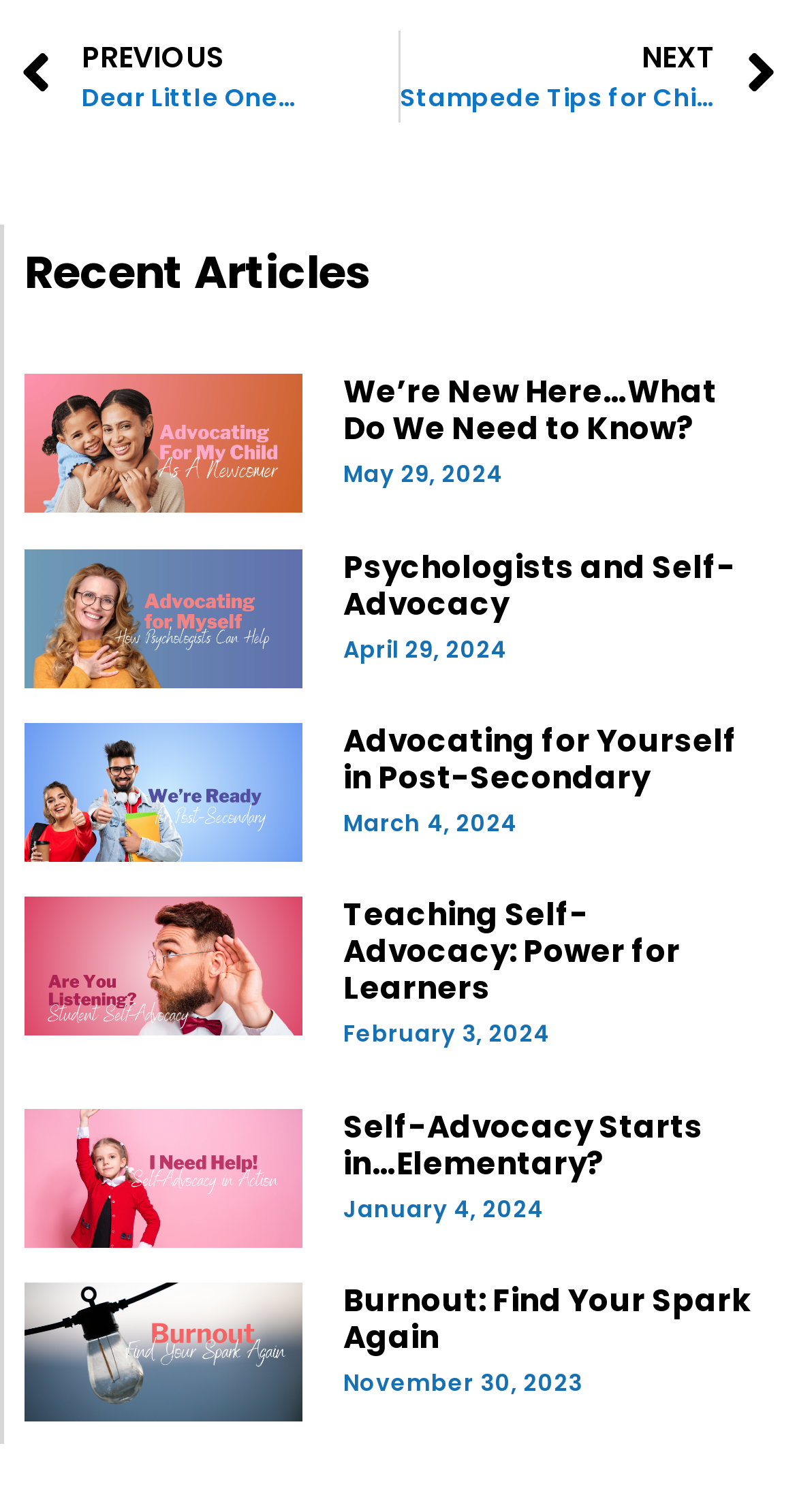Provide the bounding box coordinates in the format (top-left x, top-left y, bottom-right x, bottom-right y). All values are floating point numbers between 0 and 1. Determine the bounding box coordinate of the UI element described as: Burnout: Find Your Spark Again

[0.431, 0.845, 0.941, 0.898]